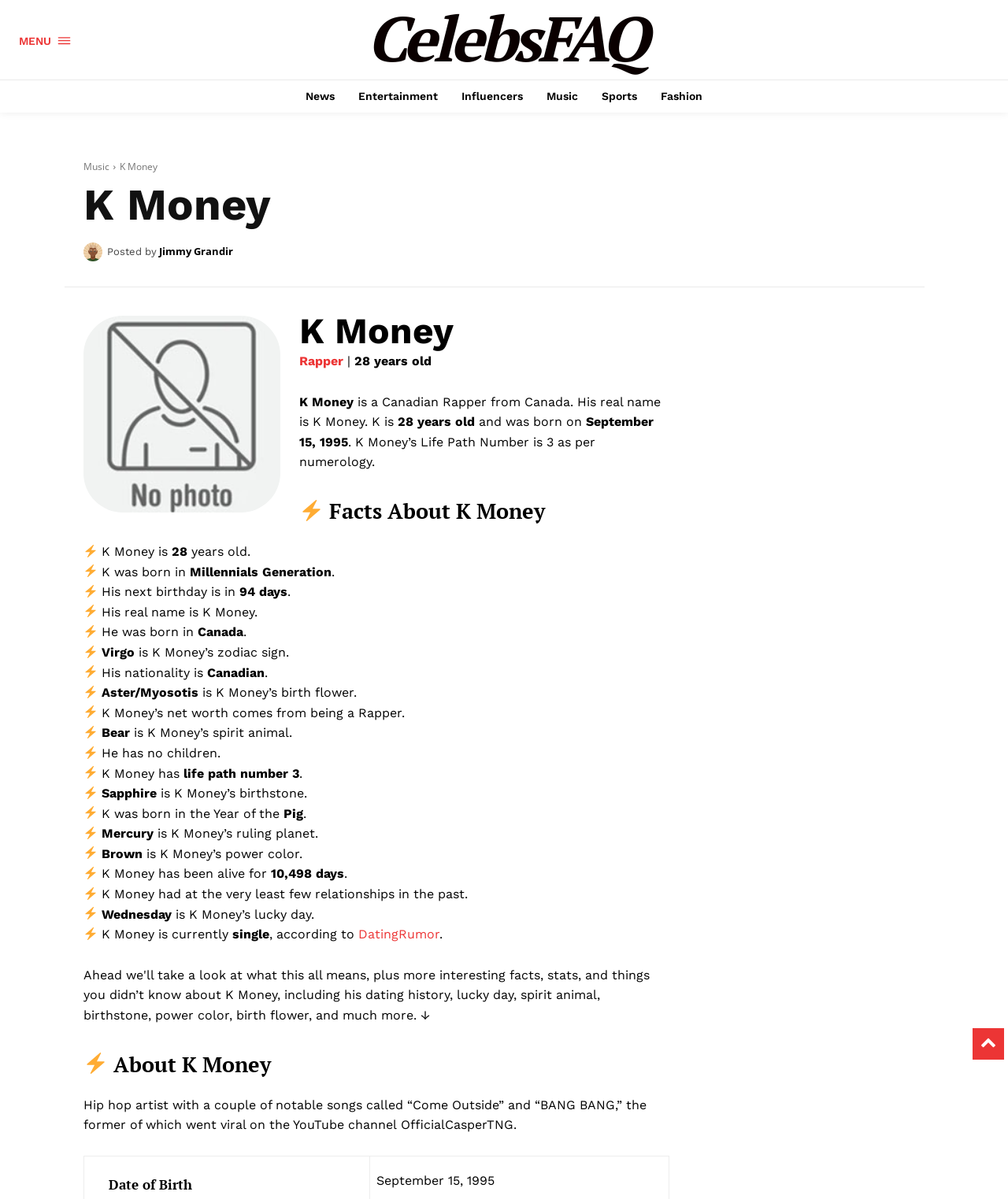Bounding box coordinates are given in the format (top-left x, top-left y, bottom-right x, bottom-right y). All values should be floating point numbers between 0 and 1. Provide the bounding box coordinate for the UI element described as: Sports

[0.589, 0.066, 0.64, 0.094]